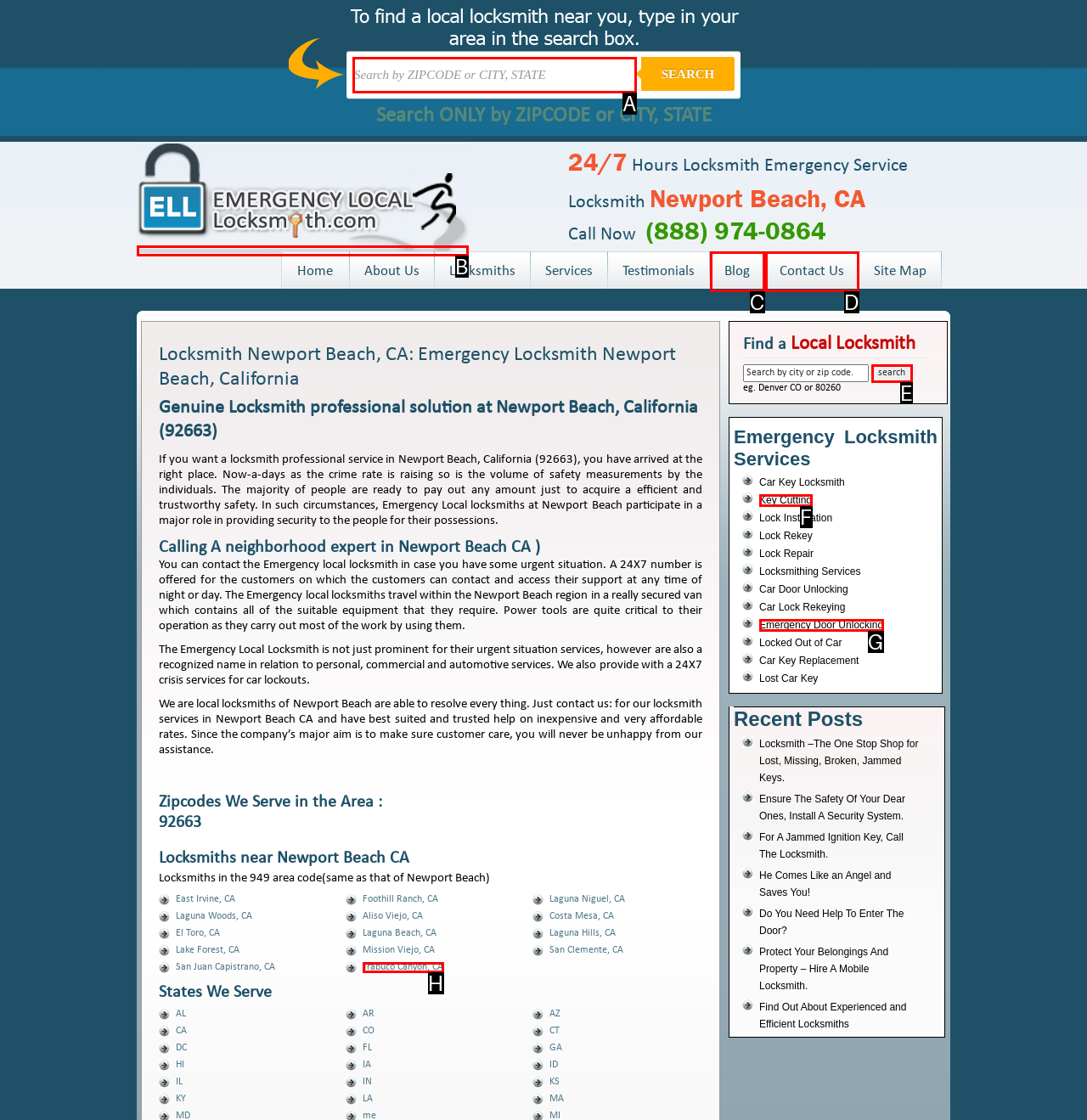Select the HTML element that corresponds to the description: Key Cutting. Answer with the letter of the matching option directly from the choices given.

F